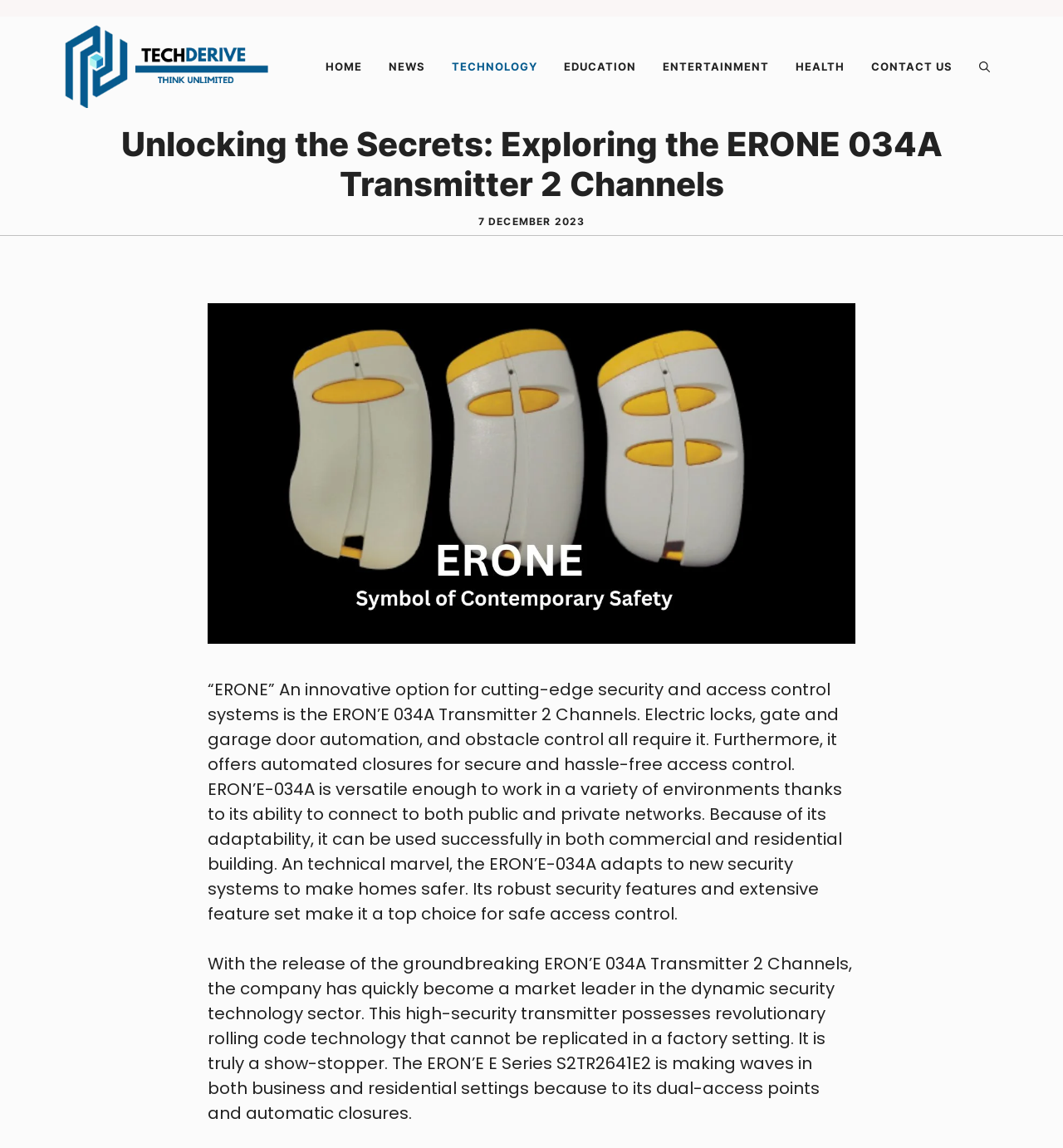Determine the bounding box for the HTML element described here: "Entertainment". The coordinates should be given as [left, top, right, bottom] with each number being a float between 0 and 1.

[0.611, 0.036, 0.736, 0.08]